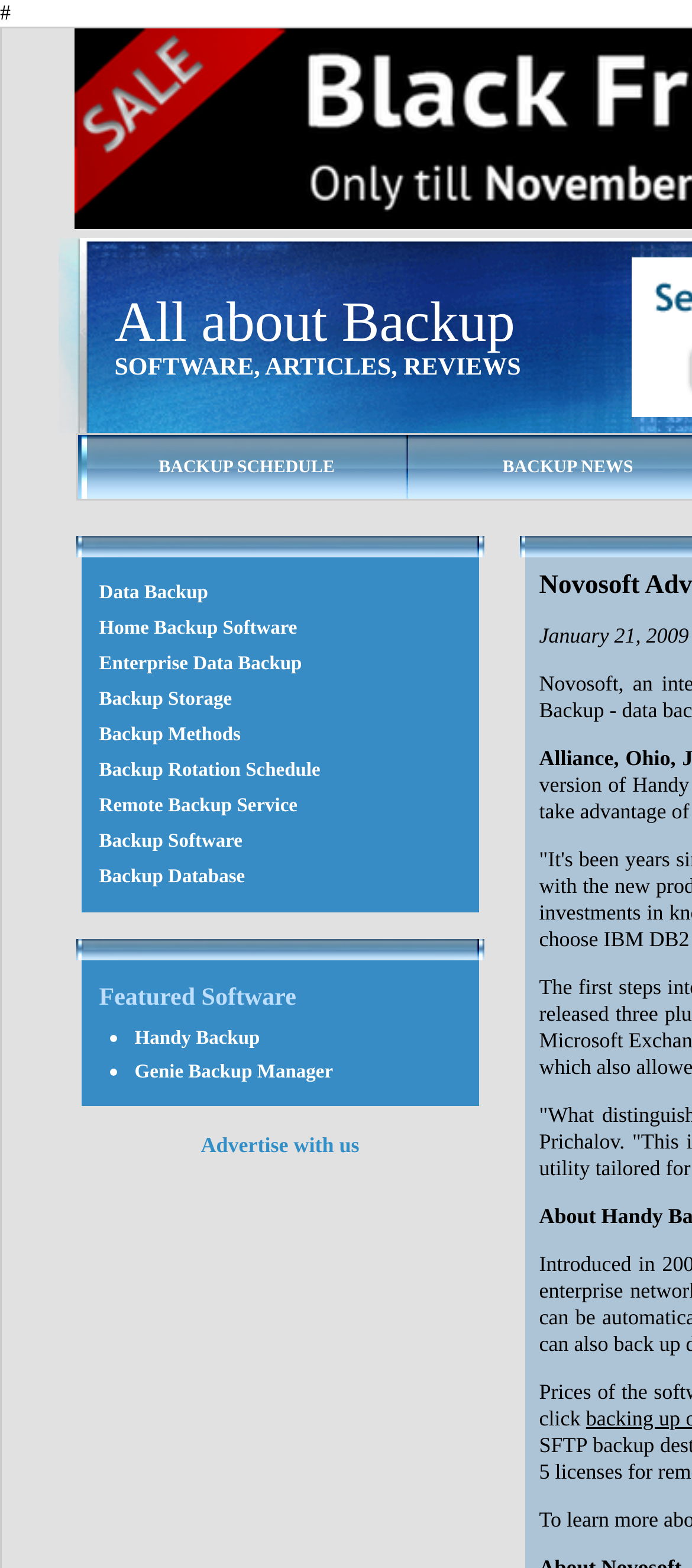Provide the bounding box for the UI element matching this description: "BACKUP SCHEDULE".

[0.124, 0.277, 0.588, 0.318]